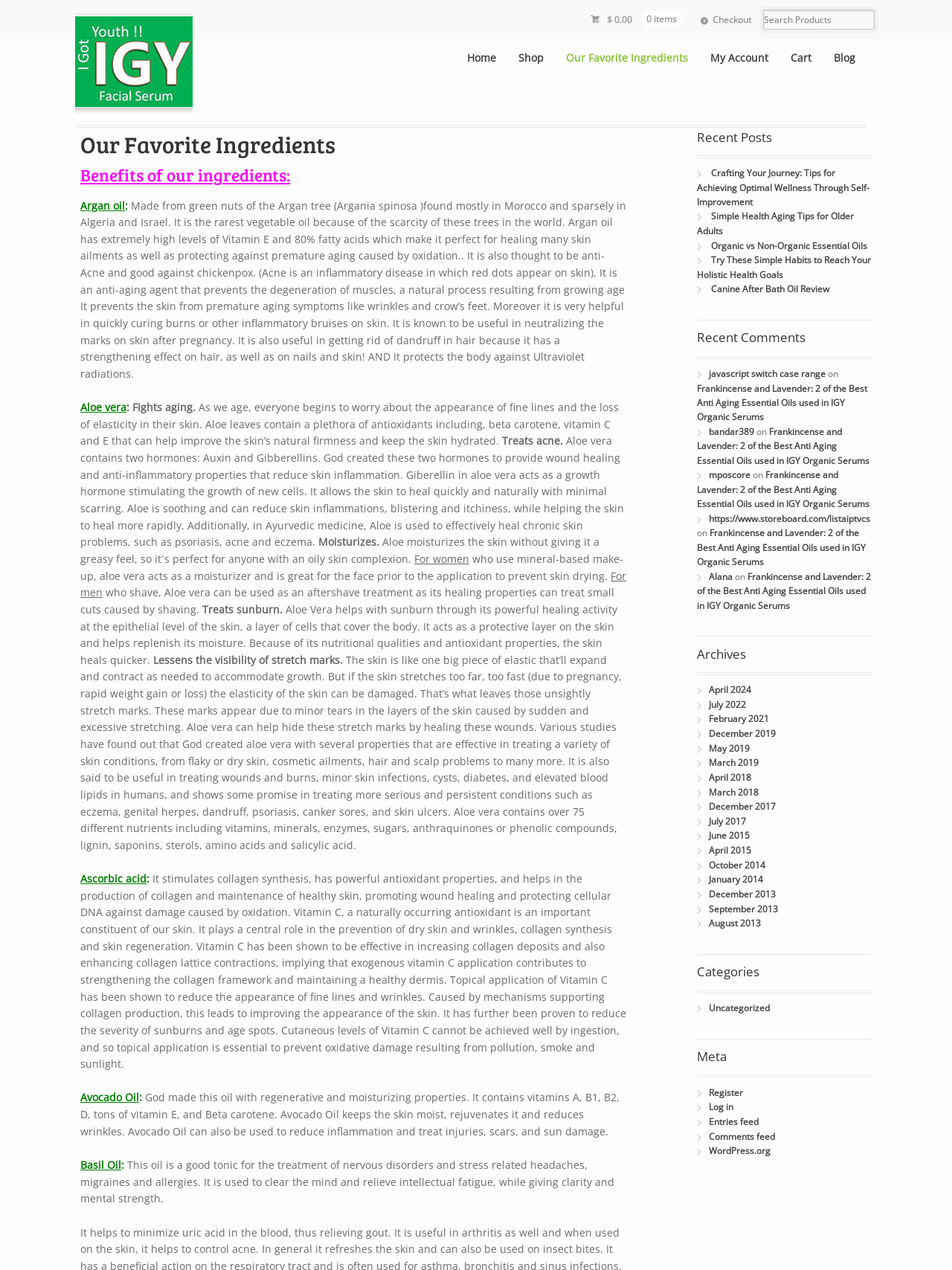Can you identify the bounding box coordinates of the clickable region needed to carry out this instruction: 'Read about Our Favorite Ingredients'? The coordinates should be four float numbers within the range of 0 to 1, stated as [left, top, right, bottom].

[0.583, 0.034, 0.734, 0.057]